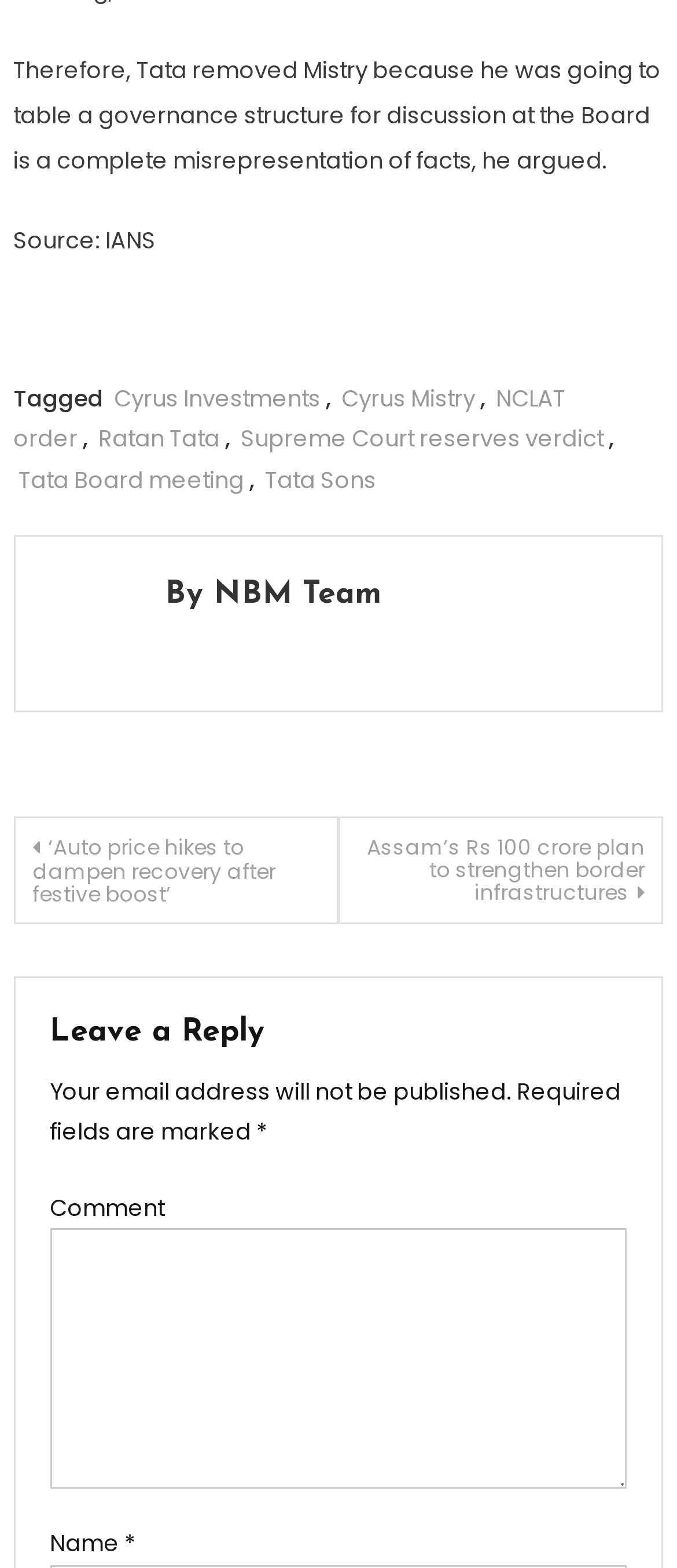Using the provided element description "NCLAT order", determine the bounding box coordinates of the UI element.

[0.02, 0.244, 0.835, 0.291]